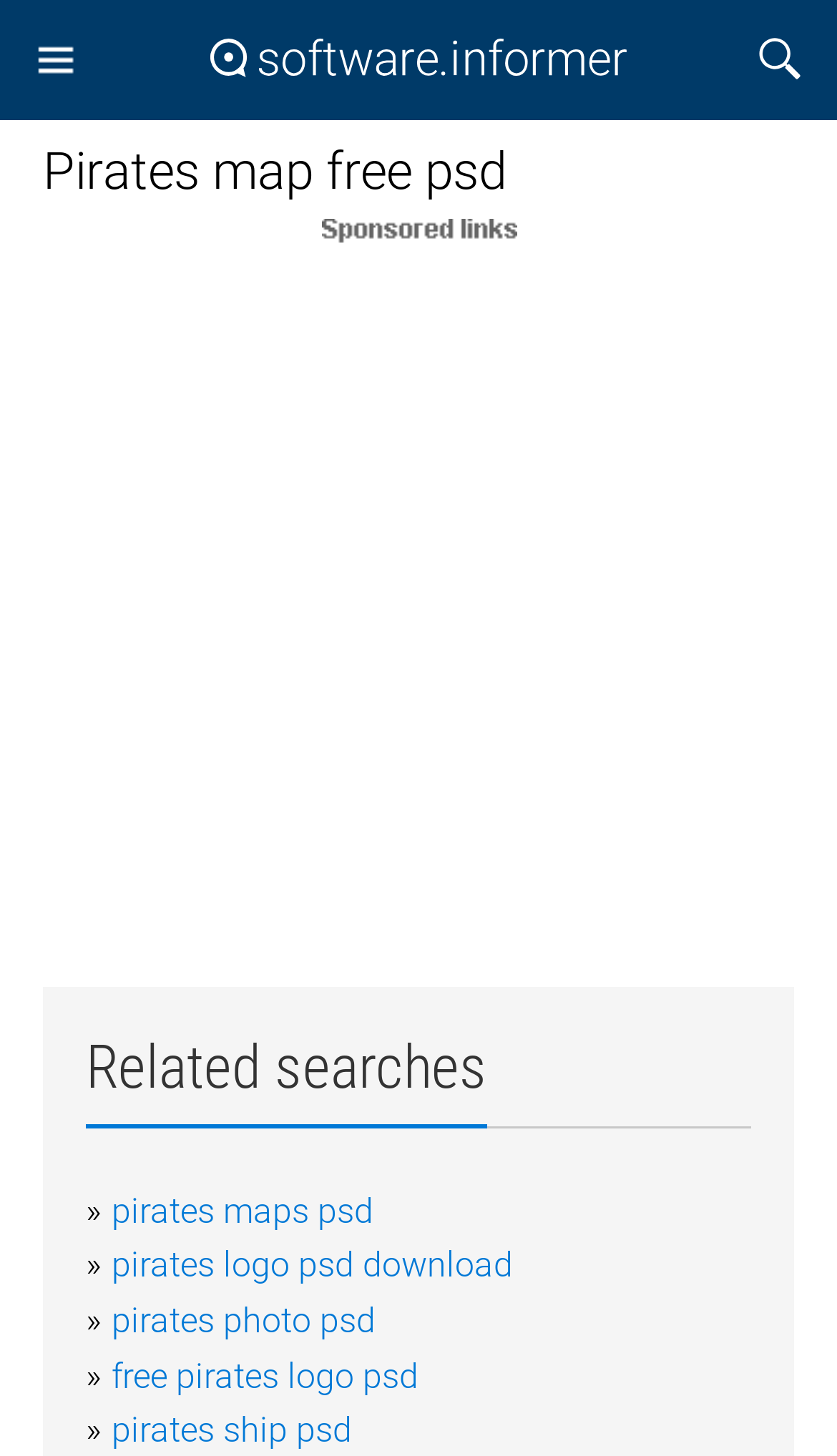Give a one-word or phrase response to the following question: What is the last related search term?

pirates ship psd